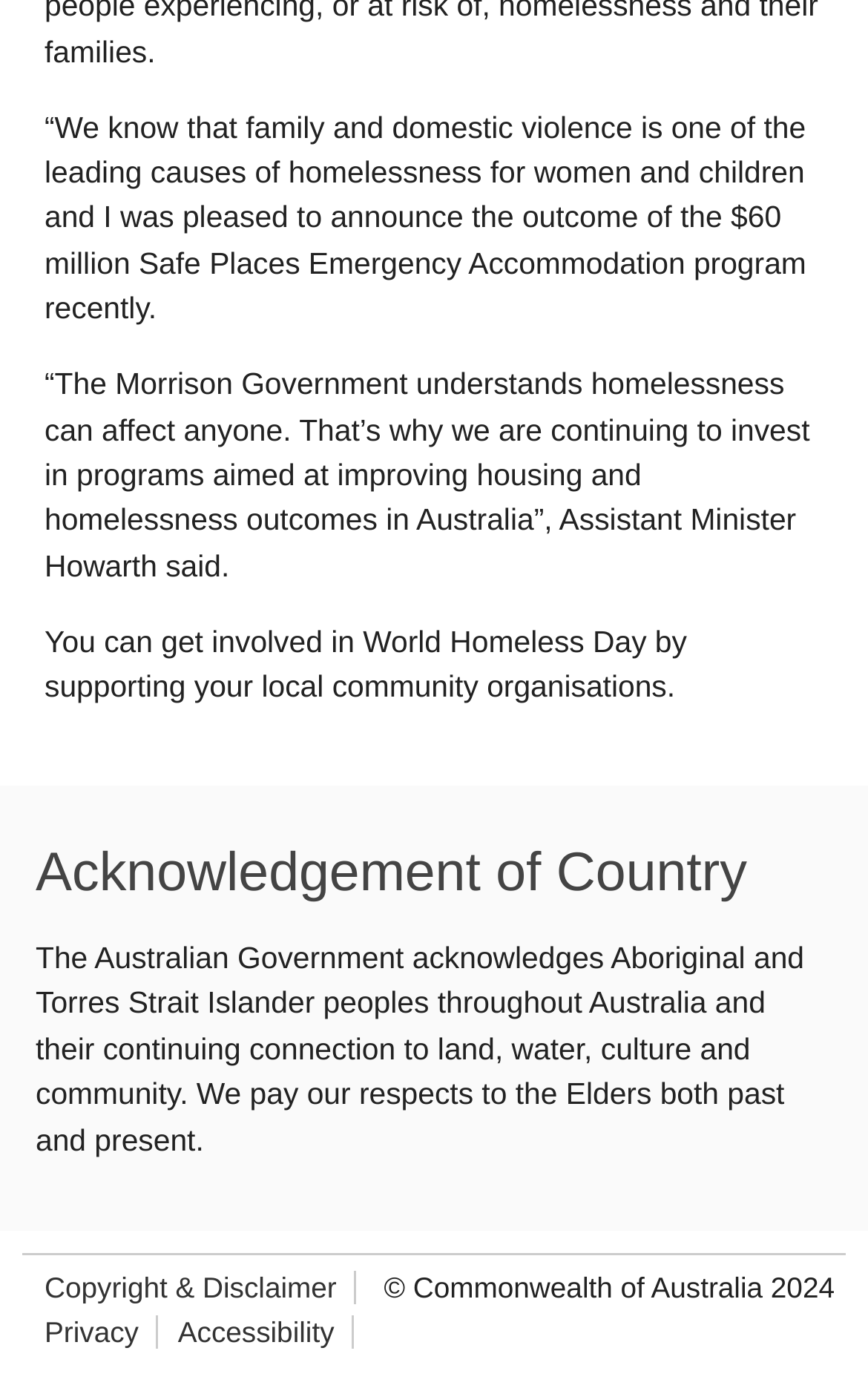Answer the following in one word or a short phrase: 
What is acknowledged by the Australian Government?

Aboriginal and Torres Strait Islander peoples